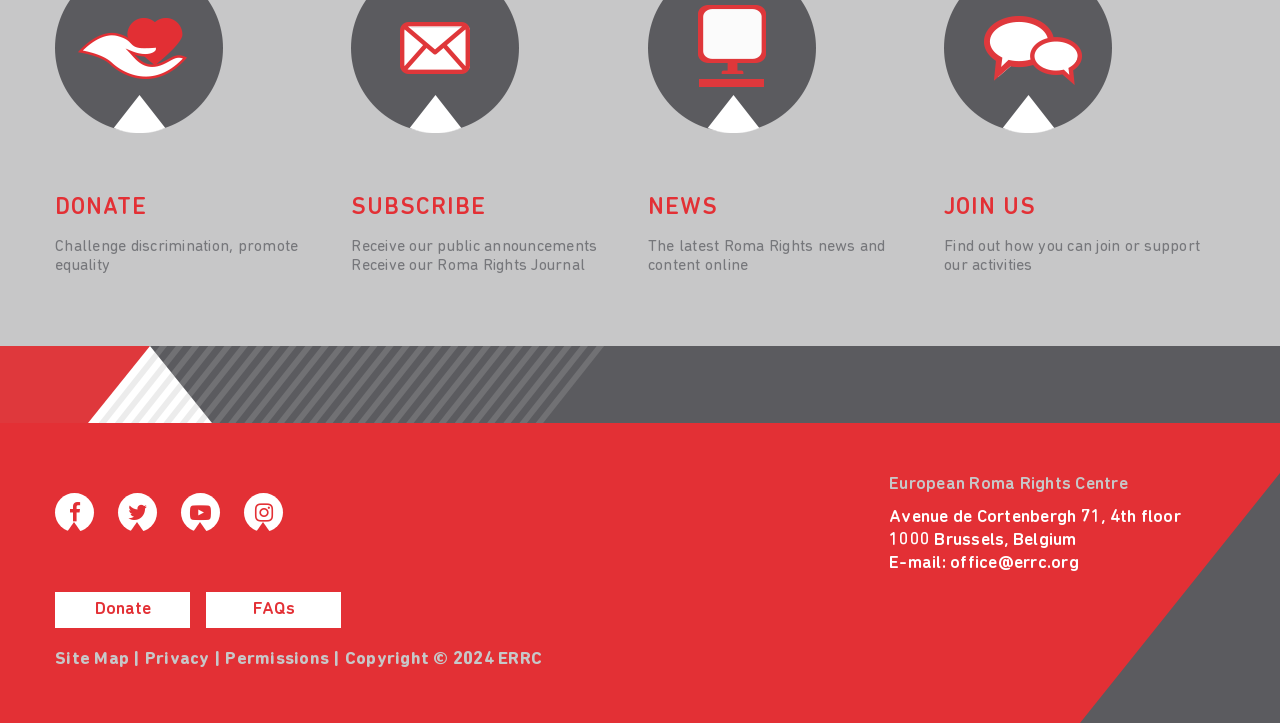Answer the question below in one word or phrase:
What is the purpose of the website?

To promote Roma rights